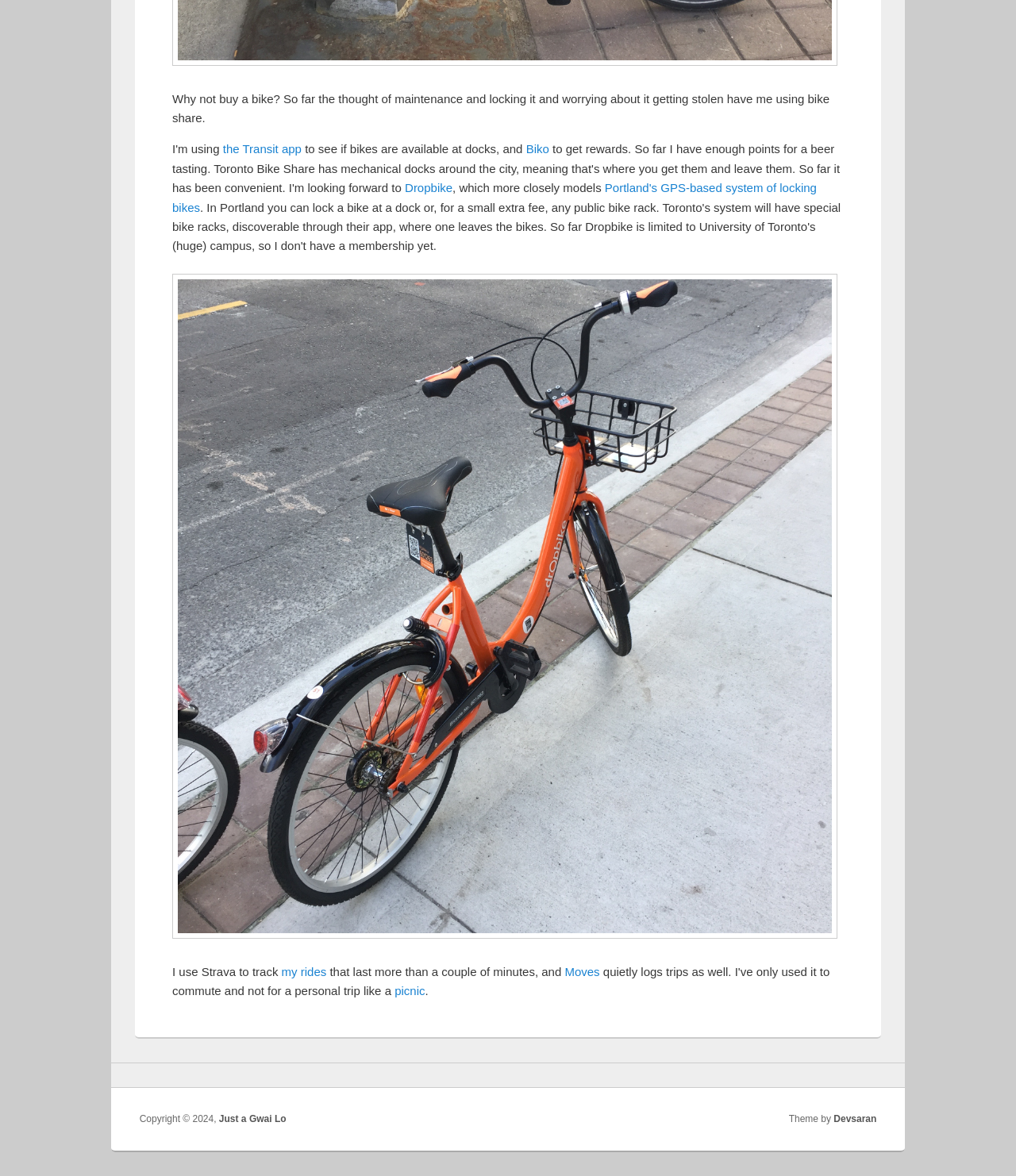Can you find the bounding box coordinates of the area I should click to execute the following instruction: "Learn more about the Devsaran theme"?

[0.821, 0.947, 0.863, 0.956]